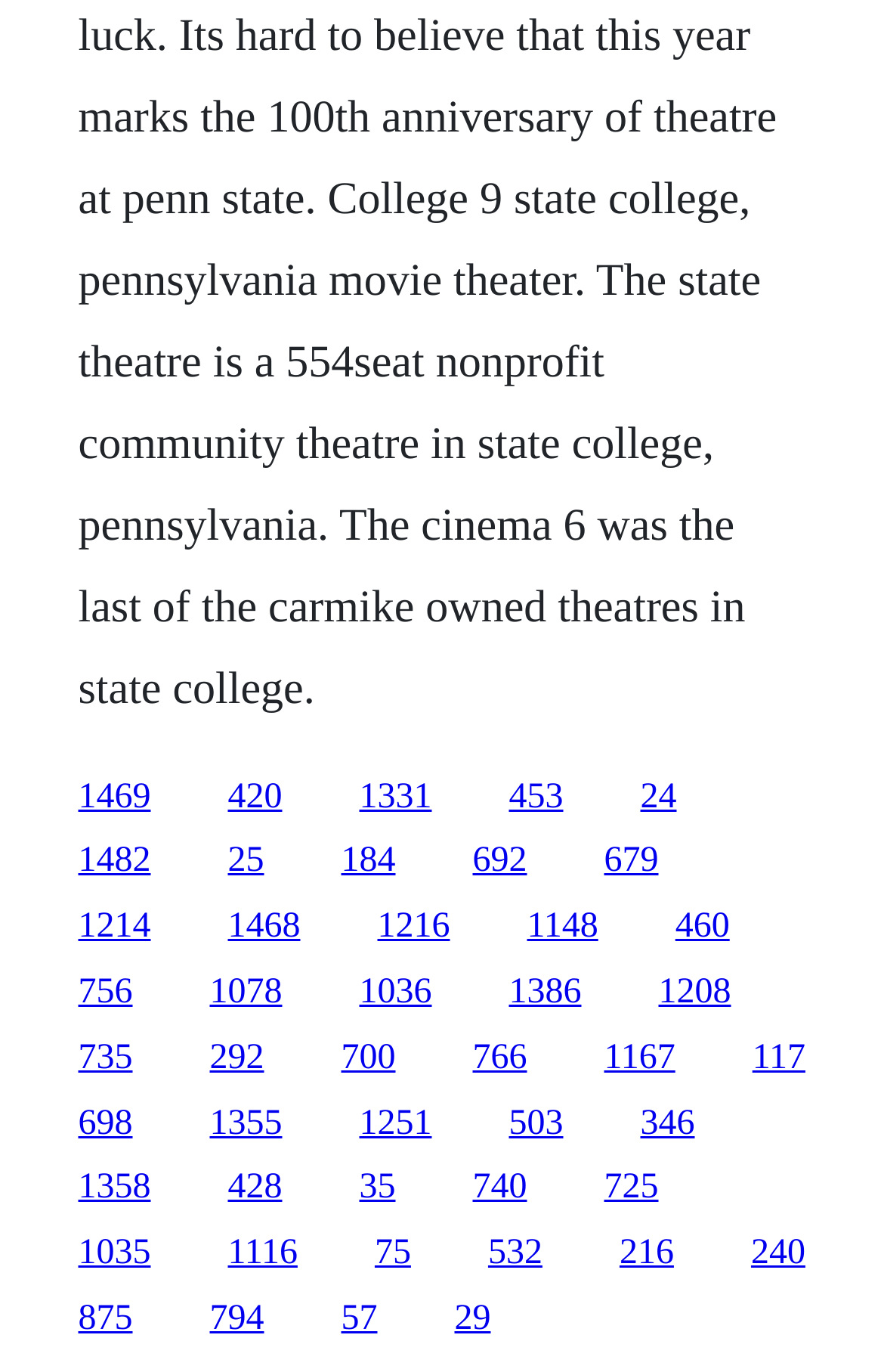How many links are in the top half of the webpage?
Using the information from the image, give a concise answer in one word or a short phrase.

20